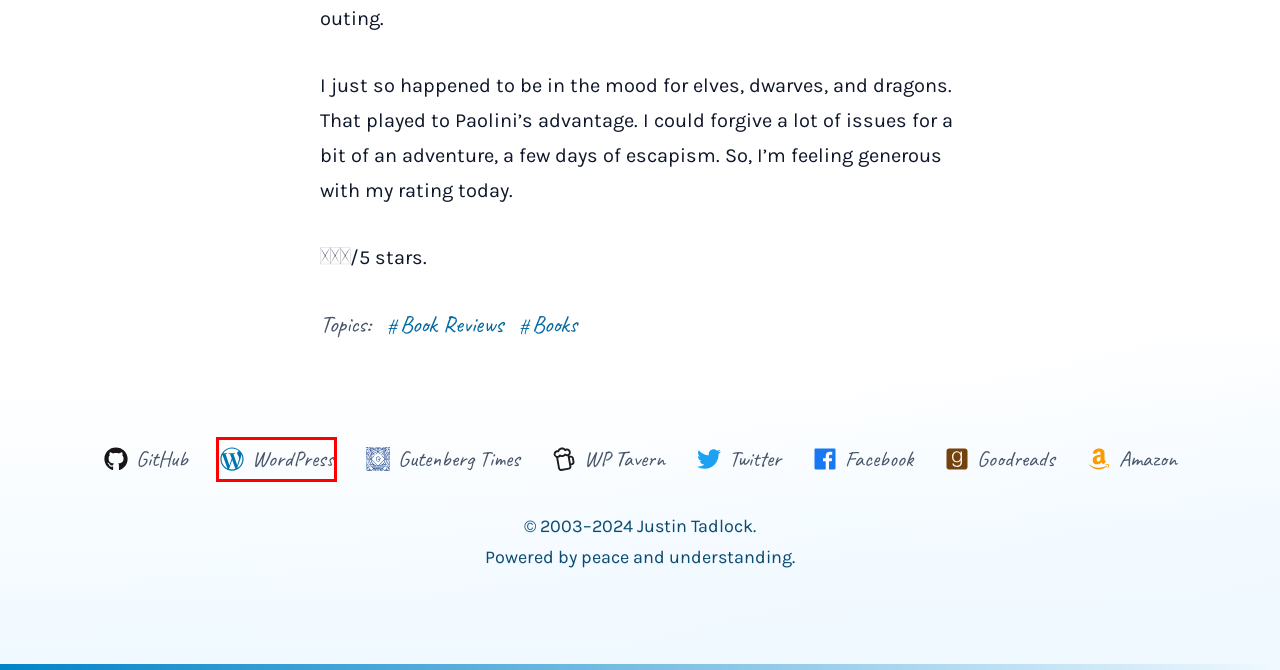Consider the screenshot of a webpage with a red bounding box around an element. Select the webpage description that best corresponds to the new page after clicking the element inside the red bounding box. Here are the candidates:
A. The Life-Changing Magic of Tidying Up — Justin Tadlock
B. Justin Tadlock
C. About — Justin Tadlock
D. Justin Tadlock, Author at Gutenberg Times
E. Justin Tadlock – WP Tavern
F. Justin Tadlock (@greenshady) – WordPress user profile | WordPress.org
G. Justin Tadlock — Ramblings on Life, Art, Dev, and Other Stuff
H. Book Reviews — Justin Tadlock

F